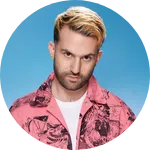Detail every aspect of the image in your description.

The image features A-Trak, a prominent figure in the electronic music scene, known for his innovative approach to DJing and production. He is depicted with a confident expression, wearing a stylish pink jacket adorned with artistic designs, set against a vibrant blue backdrop. A-Trak has made significant contributions to various genres, particularly within electro house, and is recognized for his remarkable skills in turntablism. His collaborations and performances have solidified his status as a key player in the music industry, and he continues to influence both fans and fellow artists alike.